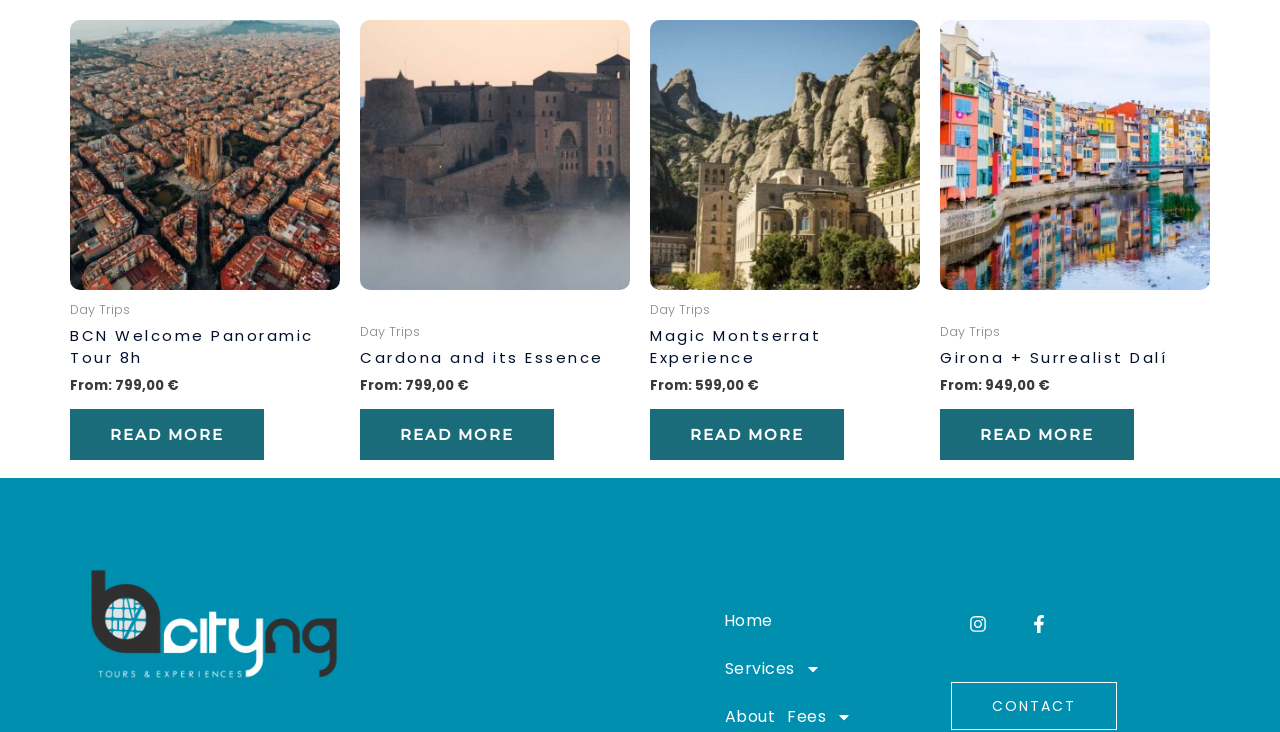Calculate the bounding box coordinates for the UI element based on the following description: "BCN Welcome Panoramic Tour 8h". Ensure the coordinates are four float numbers between 0 and 1, i.e., [left, top, right, bottom].

[0.055, 0.443, 0.266, 0.515]